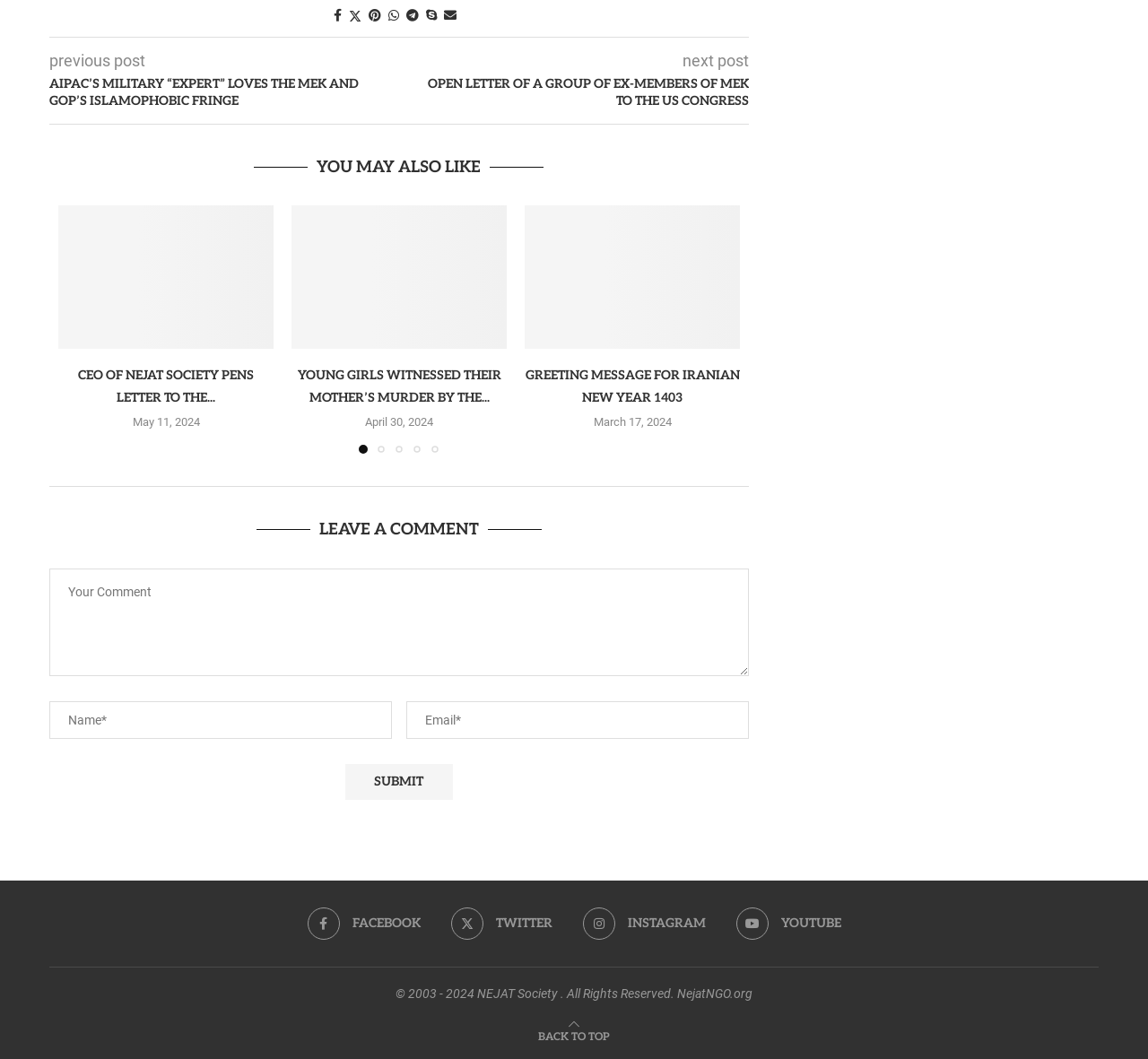Identify the bounding box coordinates of the part that should be clicked to carry out this instruction: "View the next slide".

[0.61, 0.296, 0.637, 0.325]